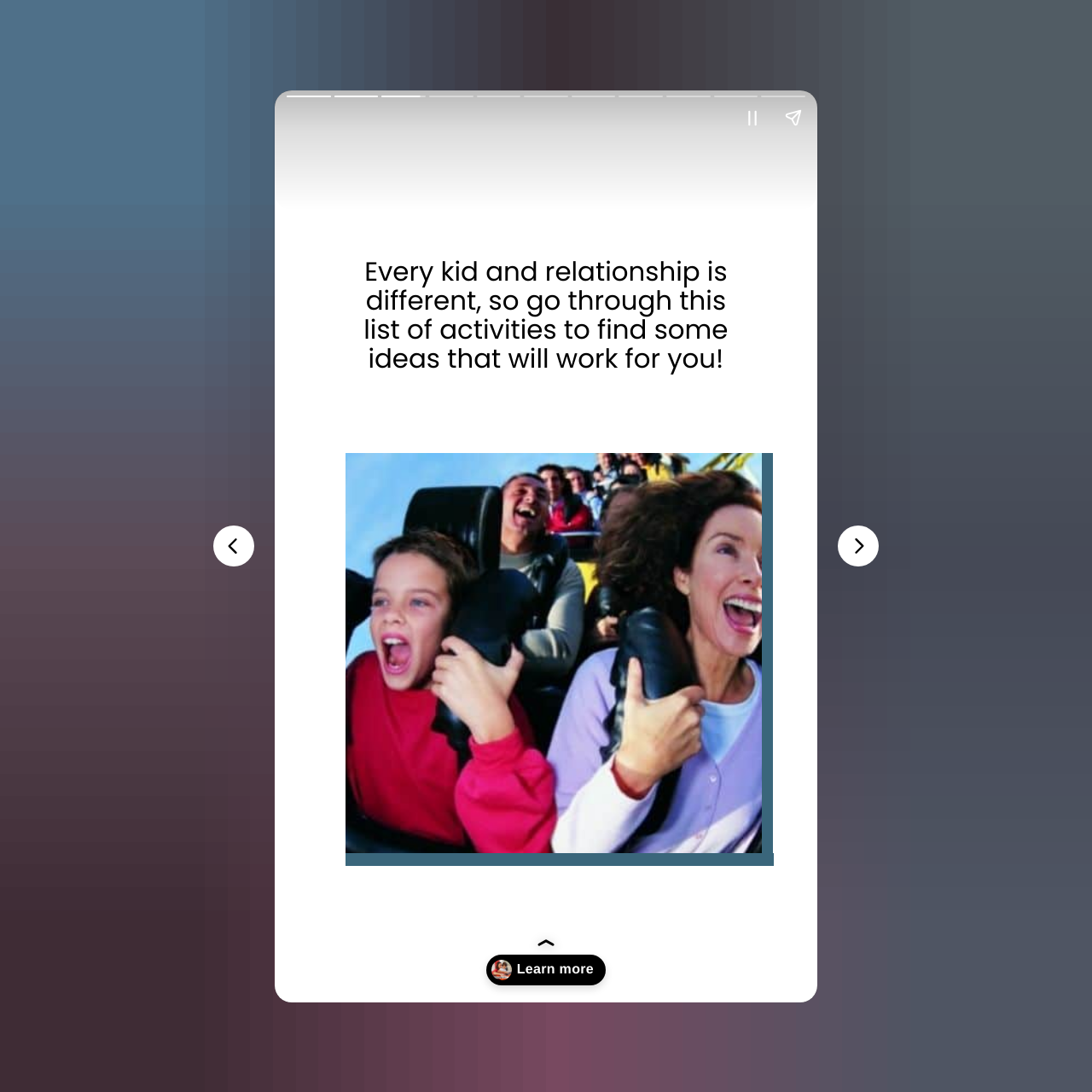What is the context of the image on the webpage? Examine the screenshot and reply using just one word or a brief phrase.

Mother and son on a roller coaster